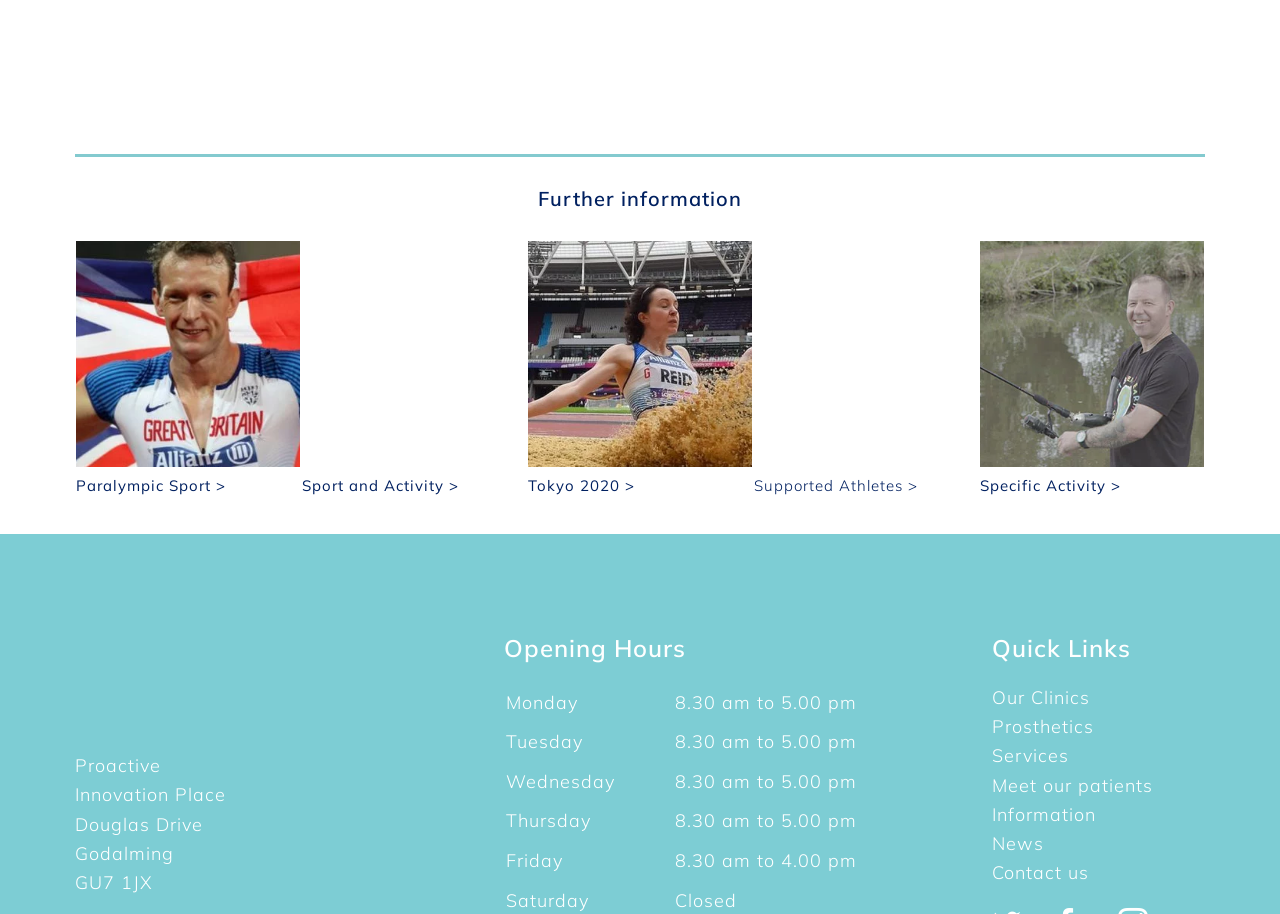Identify the bounding box for the given UI element using the description provided. Coordinates should be in the format (top-left x, top-left y, bottom-right x, bottom-right y) and must be between 0 and 1. Here is the description: News

[0.775, 0.91, 0.815, 0.936]